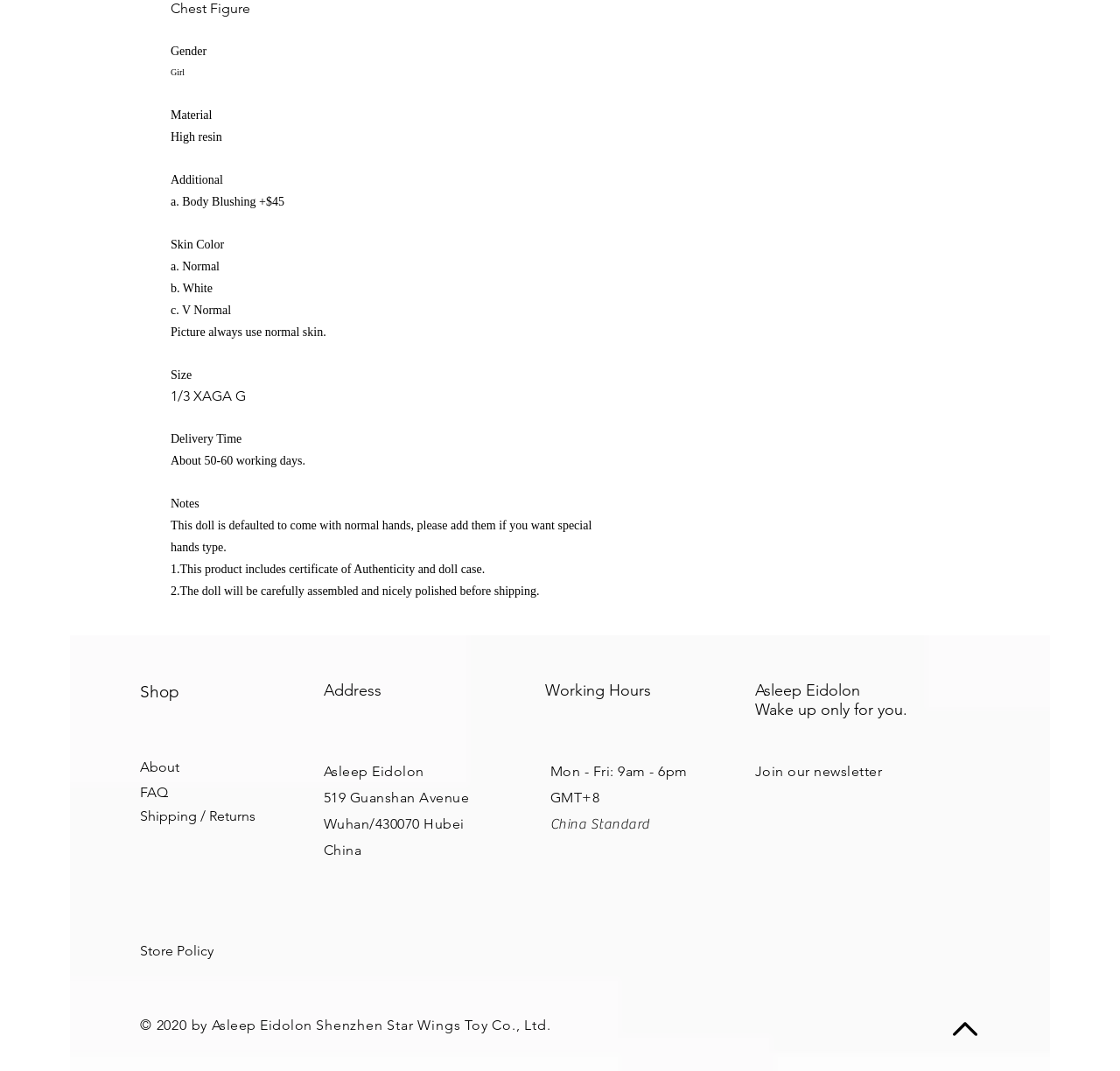What is the default hand type of the doll?
Analyze the image and deliver a detailed answer to the question.

According to the 'Notes' section, the doll is defaulted to come with normal hands, and special hands type can be added.